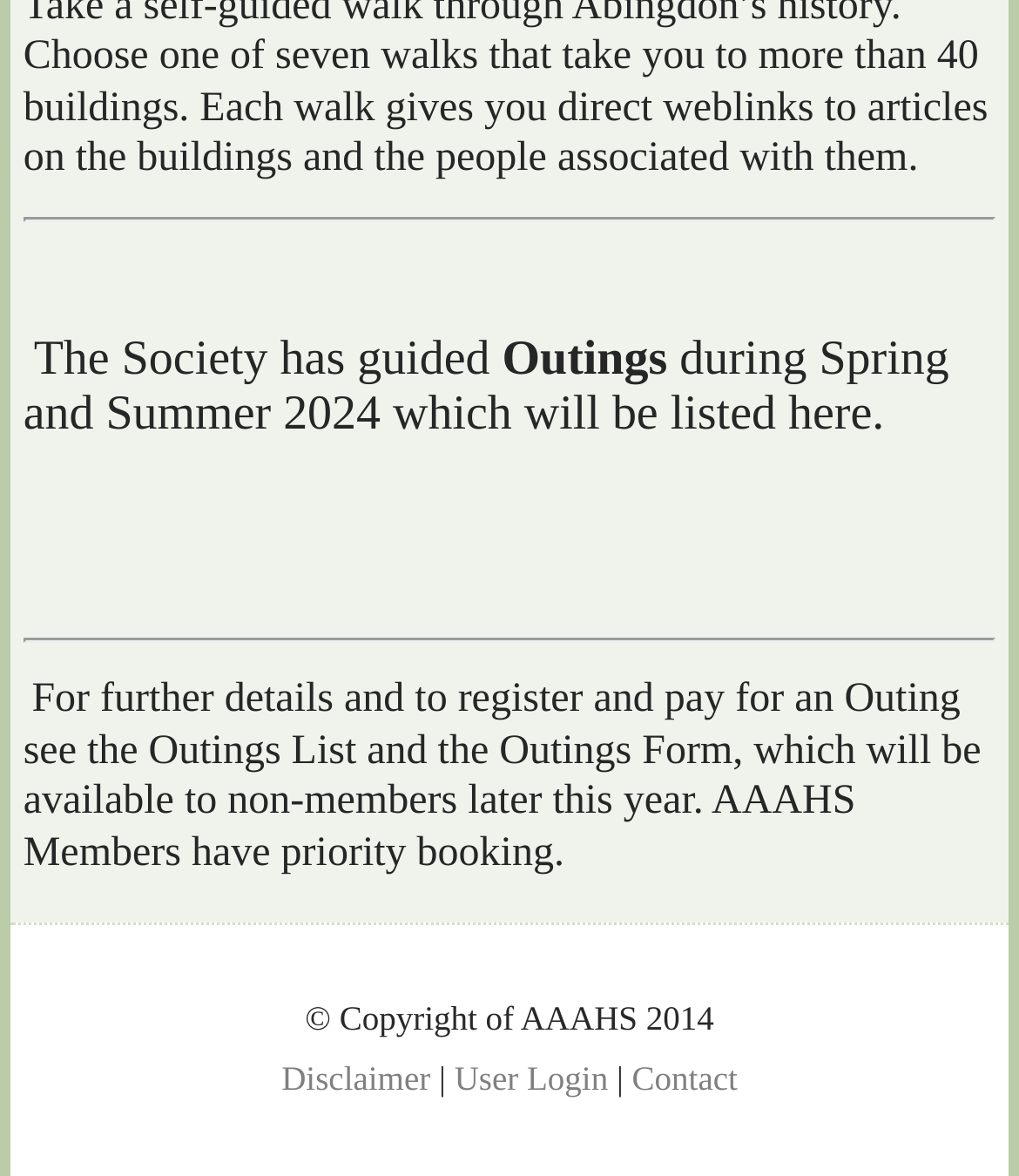Based on the element description: "User Login", identify the UI element and provide its bounding box coordinates. Use four float numbers between 0 and 1, [left, top, right, bottom].

[0.446, 0.9, 0.597, 0.933]